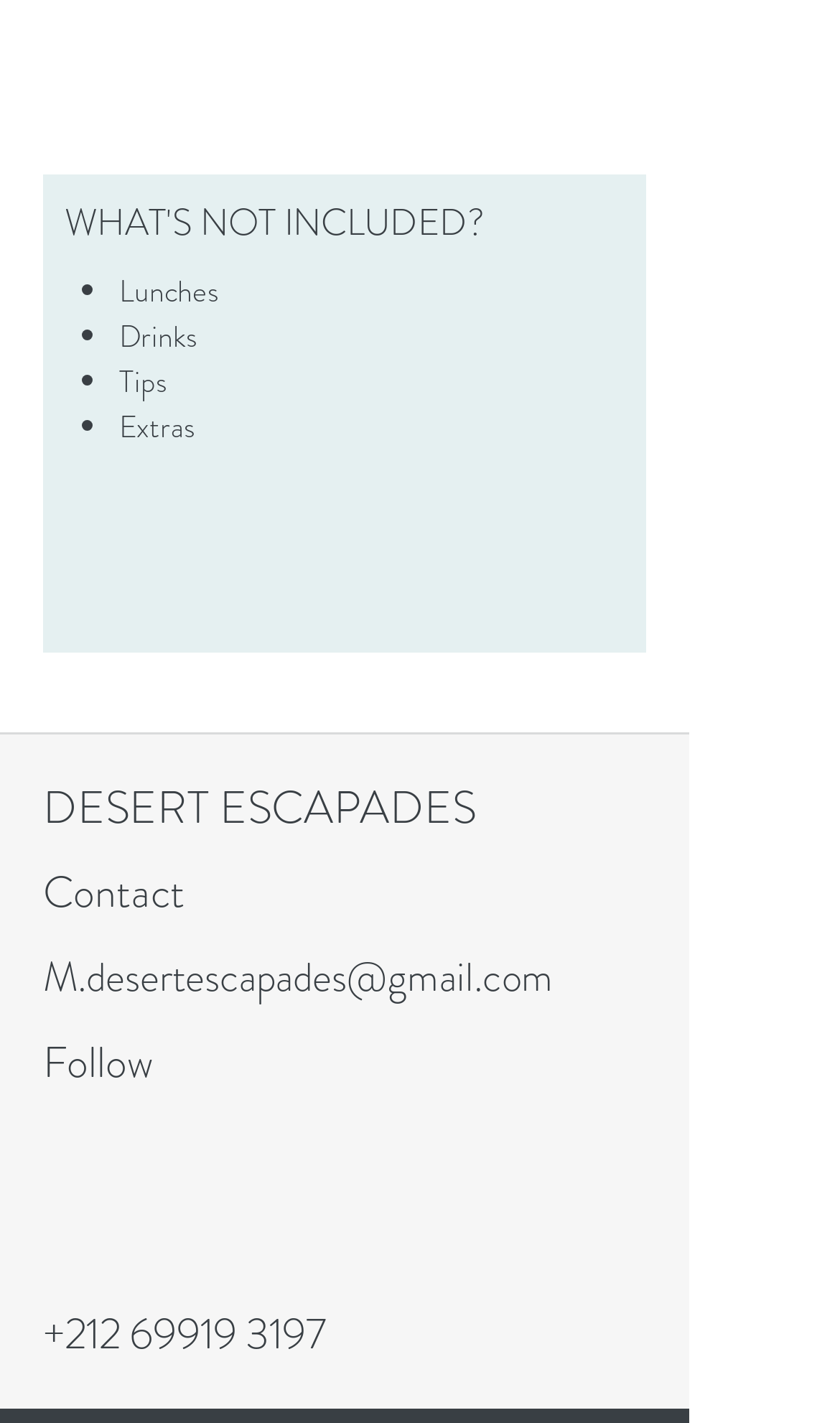Show the bounding box coordinates for the element that needs to be clicked to execute the following instruction: "Click on Lunches". Provide the coordinates in the form of four float numbers between 0 and 1, i.e., [left, top, right, bottom].

[0.142, 0.19, 0.259, 0.22]